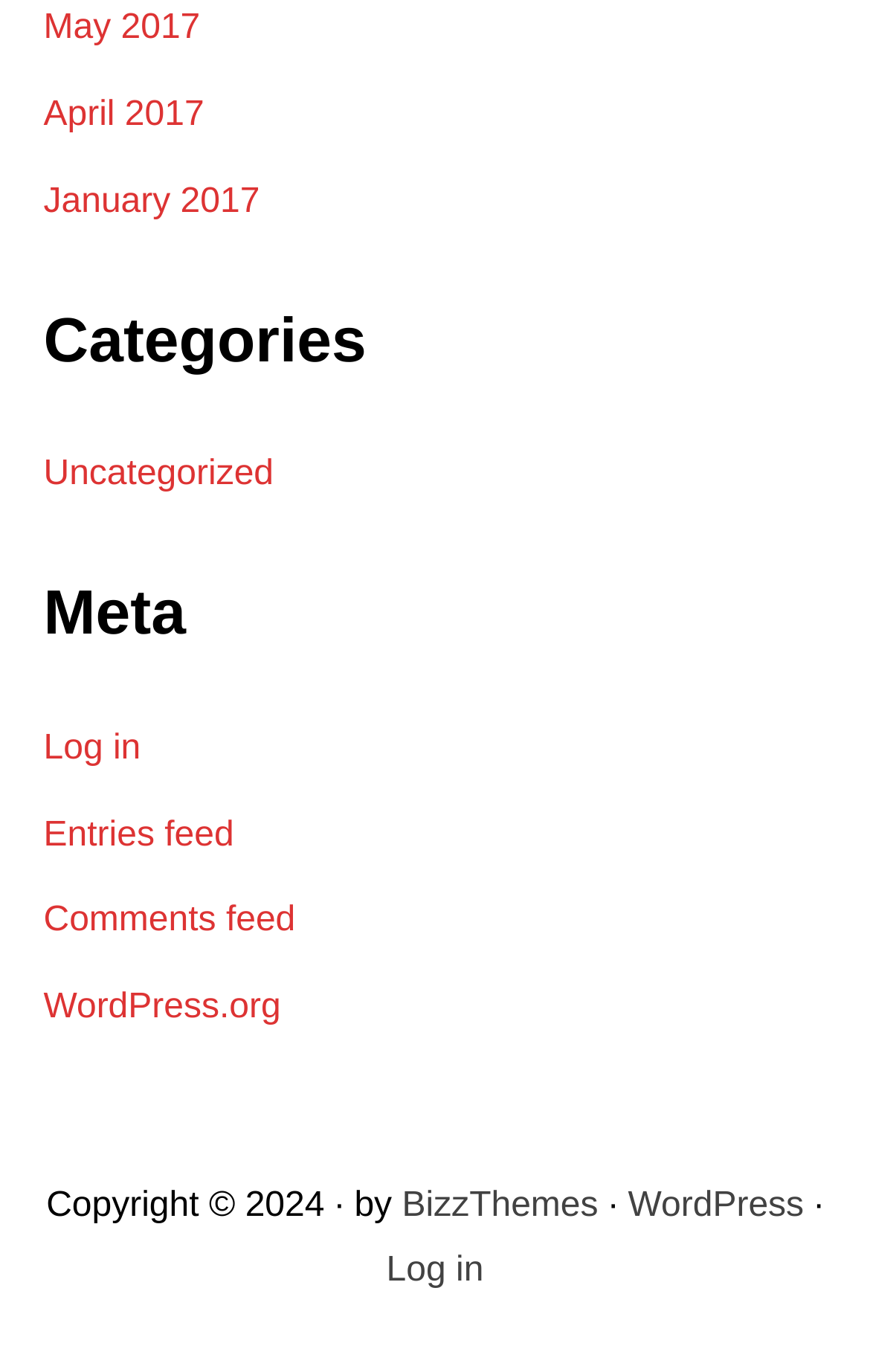Find the bounding box coordinates of the element to click in order to complete the given instruction: "Visit WordPress.org."

[0.05, 0.721, 0.323, 0.748]